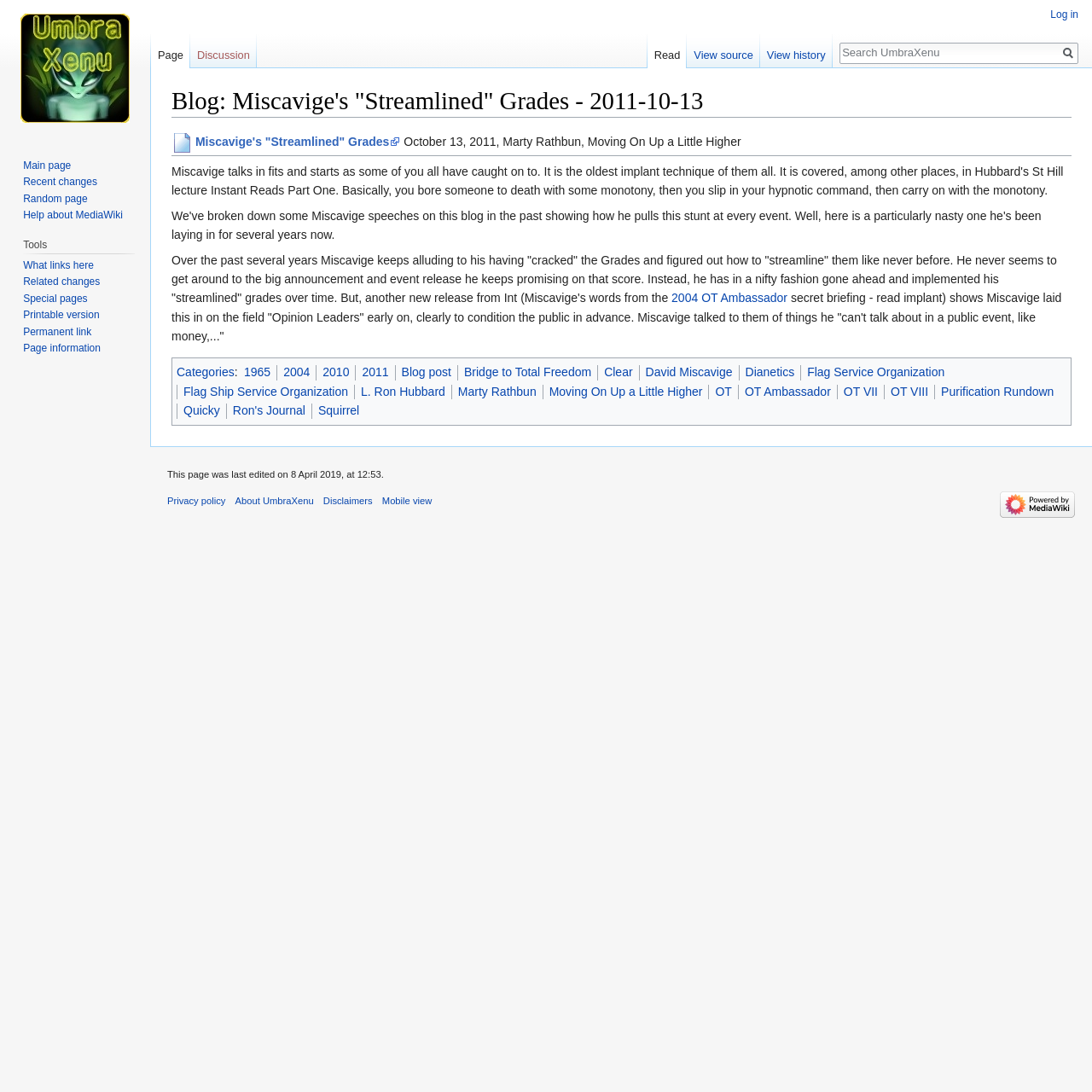Identify the bounding box coordinates for the element you need to click to achieve the following task: "Search for something". The coordinates must be four float values ranging from 0 to 1, formatted as [left, top, right, bottom].

[0.769, 0.04, 0.969, 0.056]